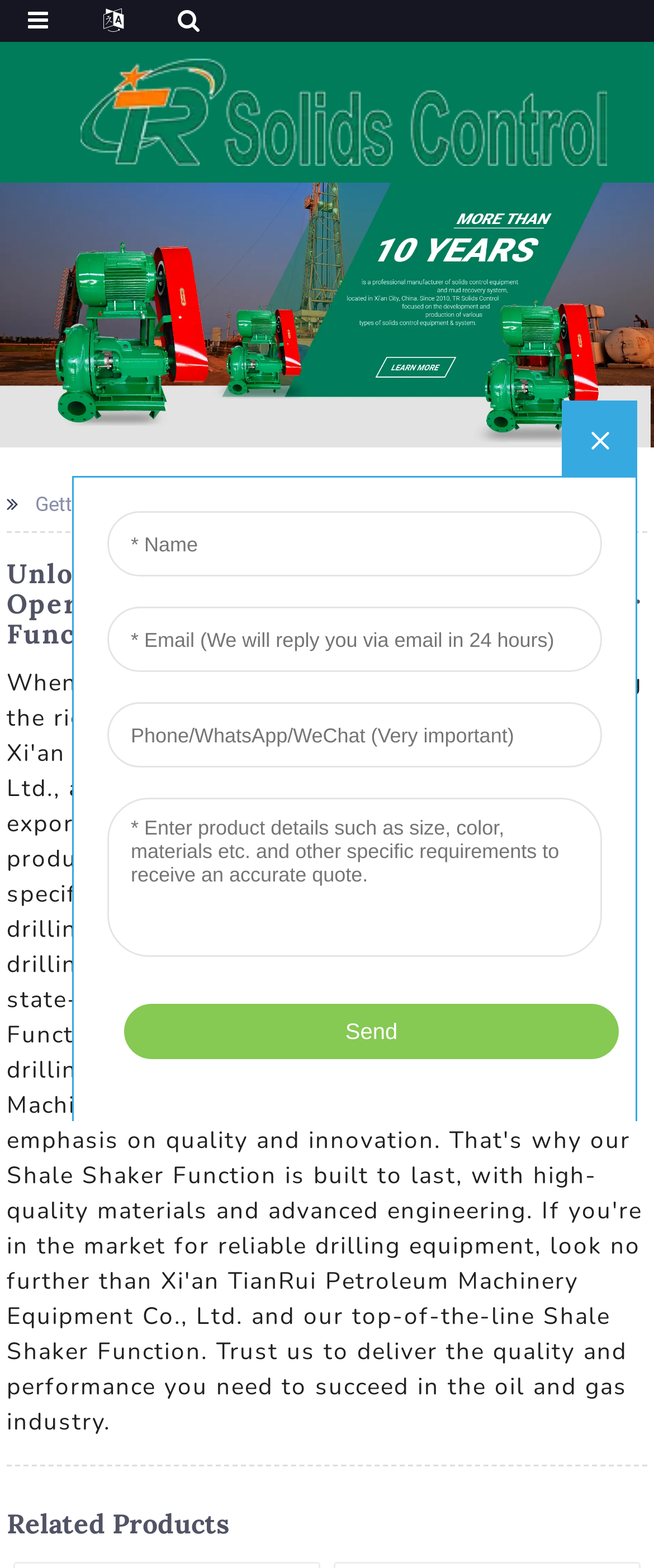What is the section below the main heading about?
Give a thorough and detailed response to the question.

The heading 'Related Products' is present below the main heading, which suggests that this section is about products related to the main product or service offered by the company.